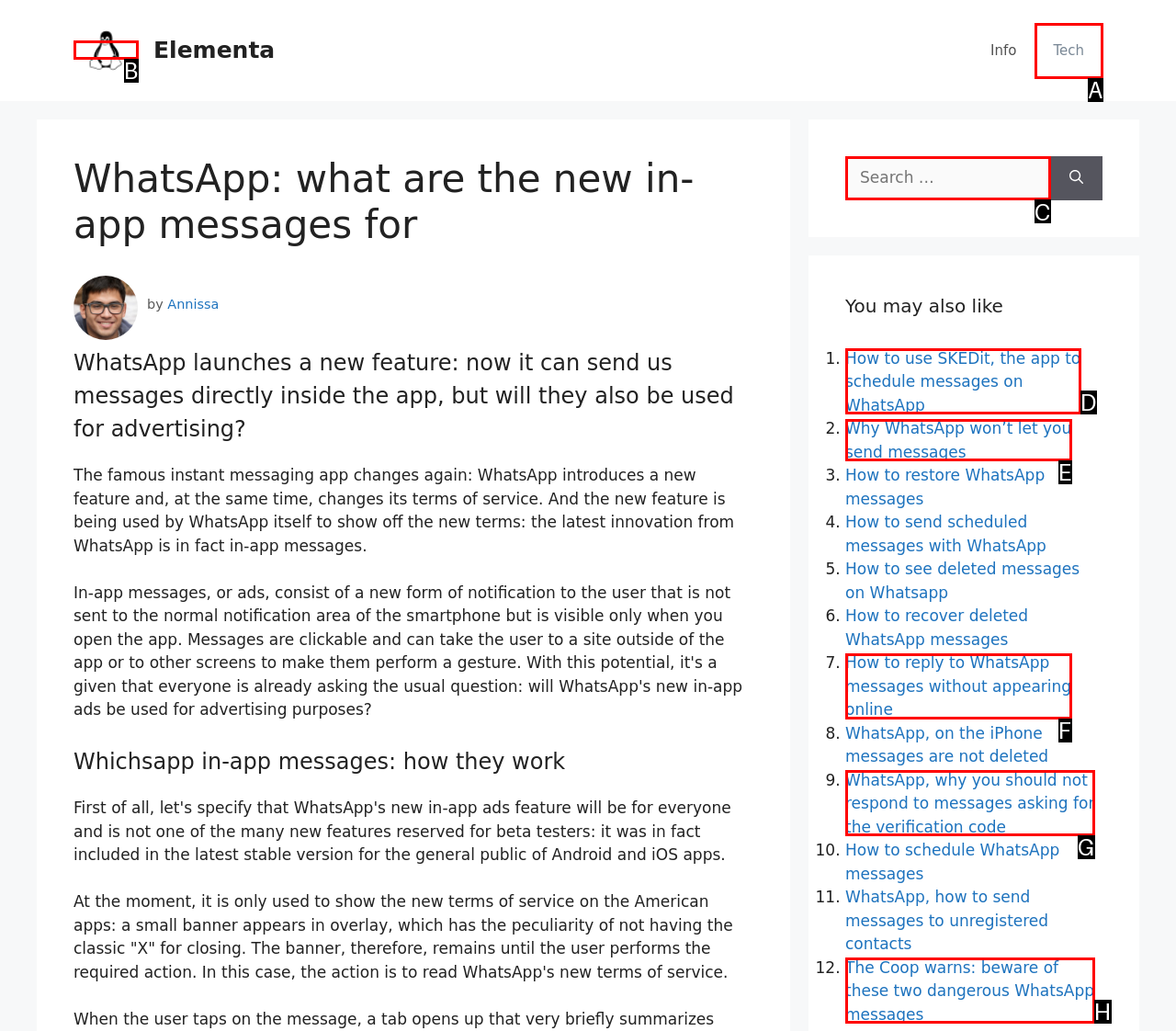Determine the letter of the element to click to accomplish this task: Search for something. Respond with the letter.

C